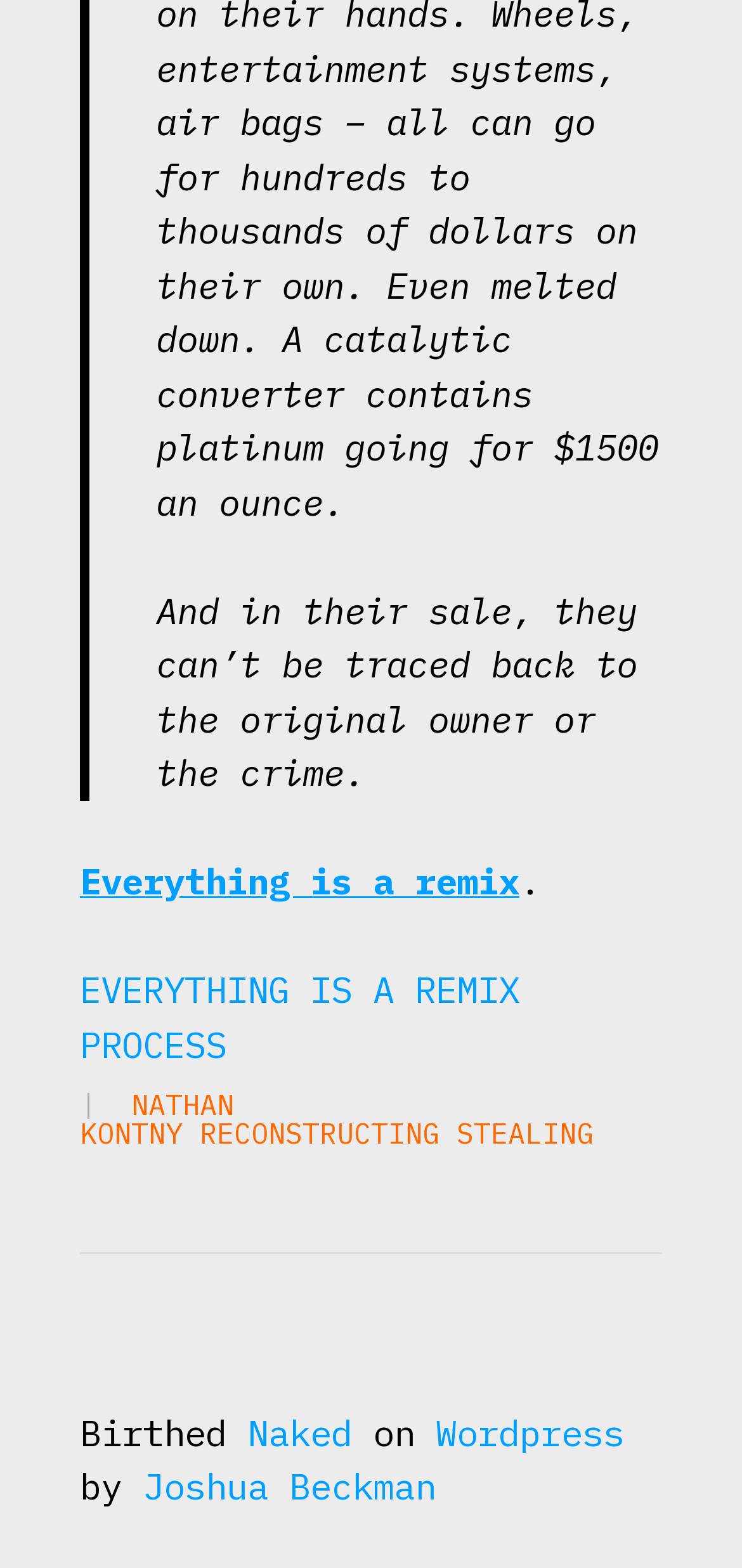Locate the UI element that matches the description stealing in the webpage screenshot. Return the bounding box coordinates in the format (top-left x, top-left y, bottom-right x, bottom-right y), with values ranging from 0 to 1.

[0.615, 0.711, 0.8, 0.734]